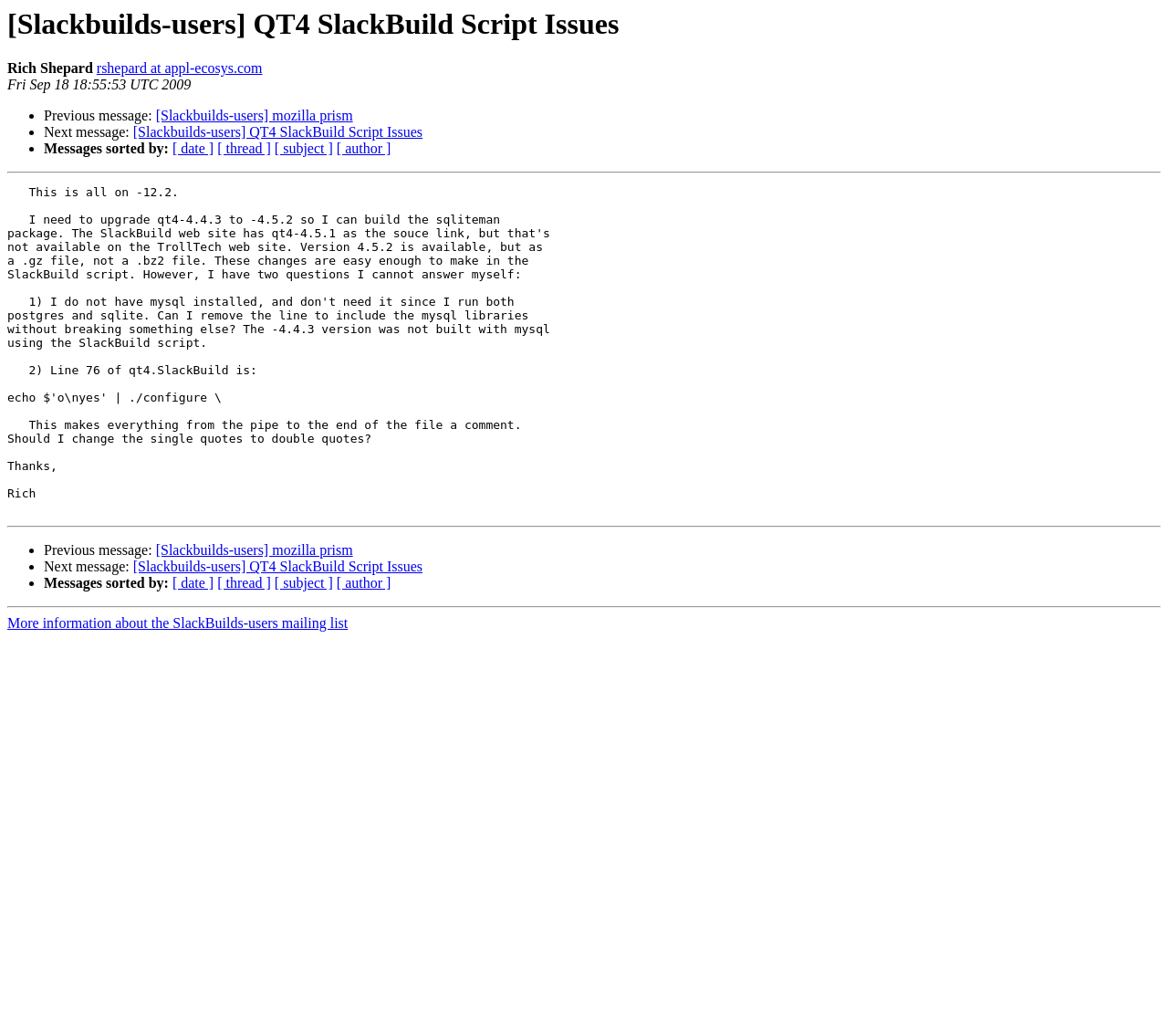Identify the bounding box for the element characterized by the following description: "[Slackbuilds-users] QT4 SlackBuild Script Issues".

[0.114, 0.54, 0.362, 0.555]